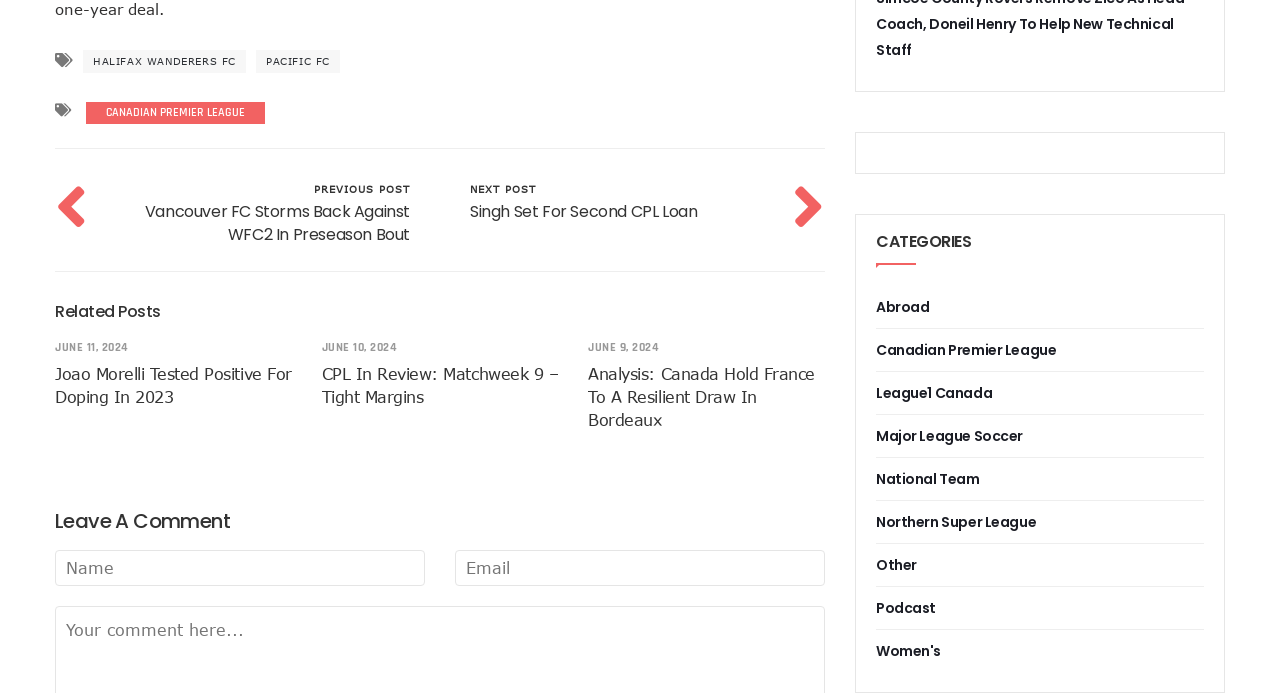Identify the coordinates of the bounding box for the element that must be clicked to accomplish the instruction: "Leave a comment".

[0.043, 0.731, 0.645, 0.772]